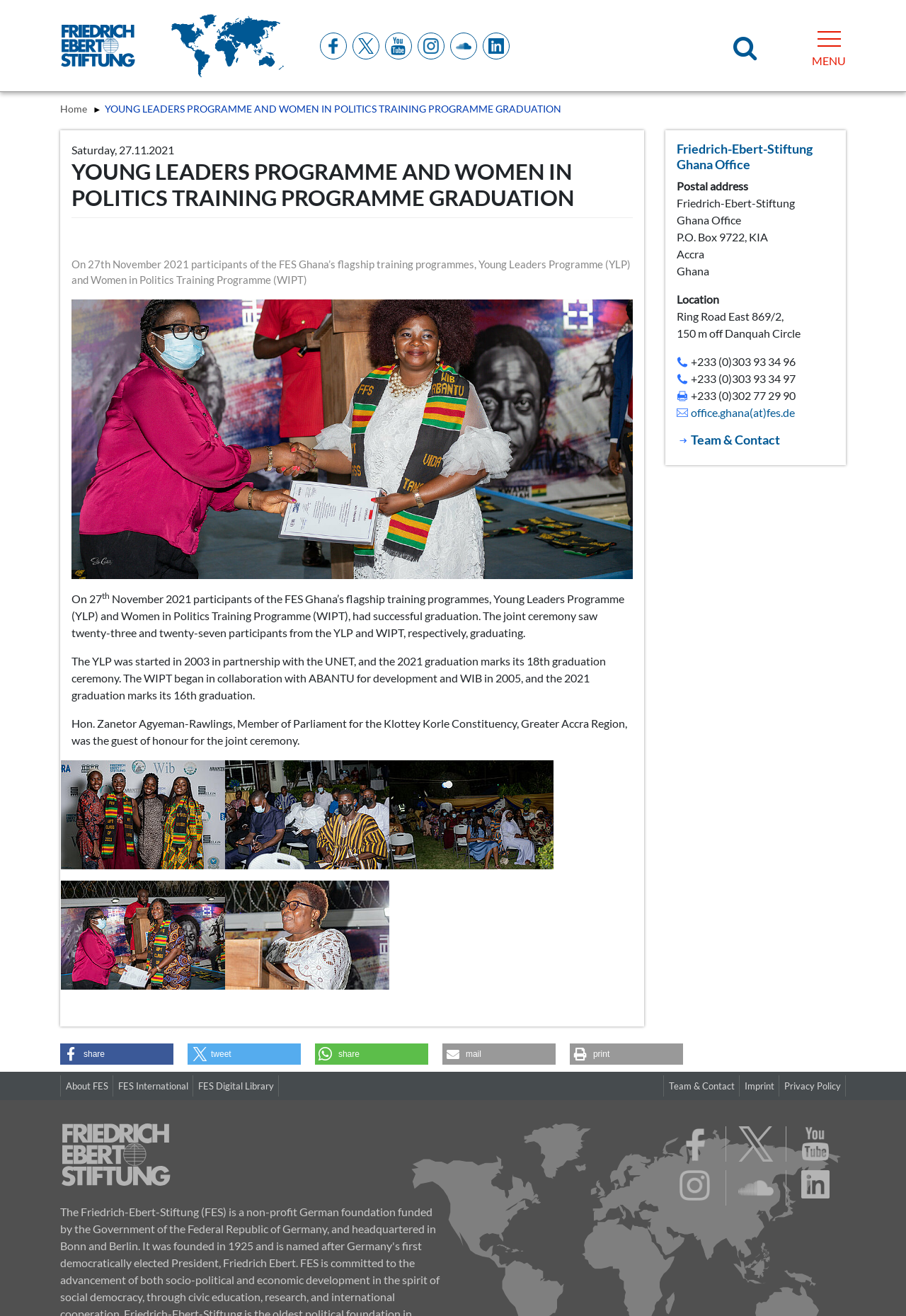Find the bounding box coordinates of the area to click in order to follow the instruction: "Visit the Friedrich-Ebert-Stiftung Ghana Office page".

[0.747, 0.107, 0.897, 0.131]